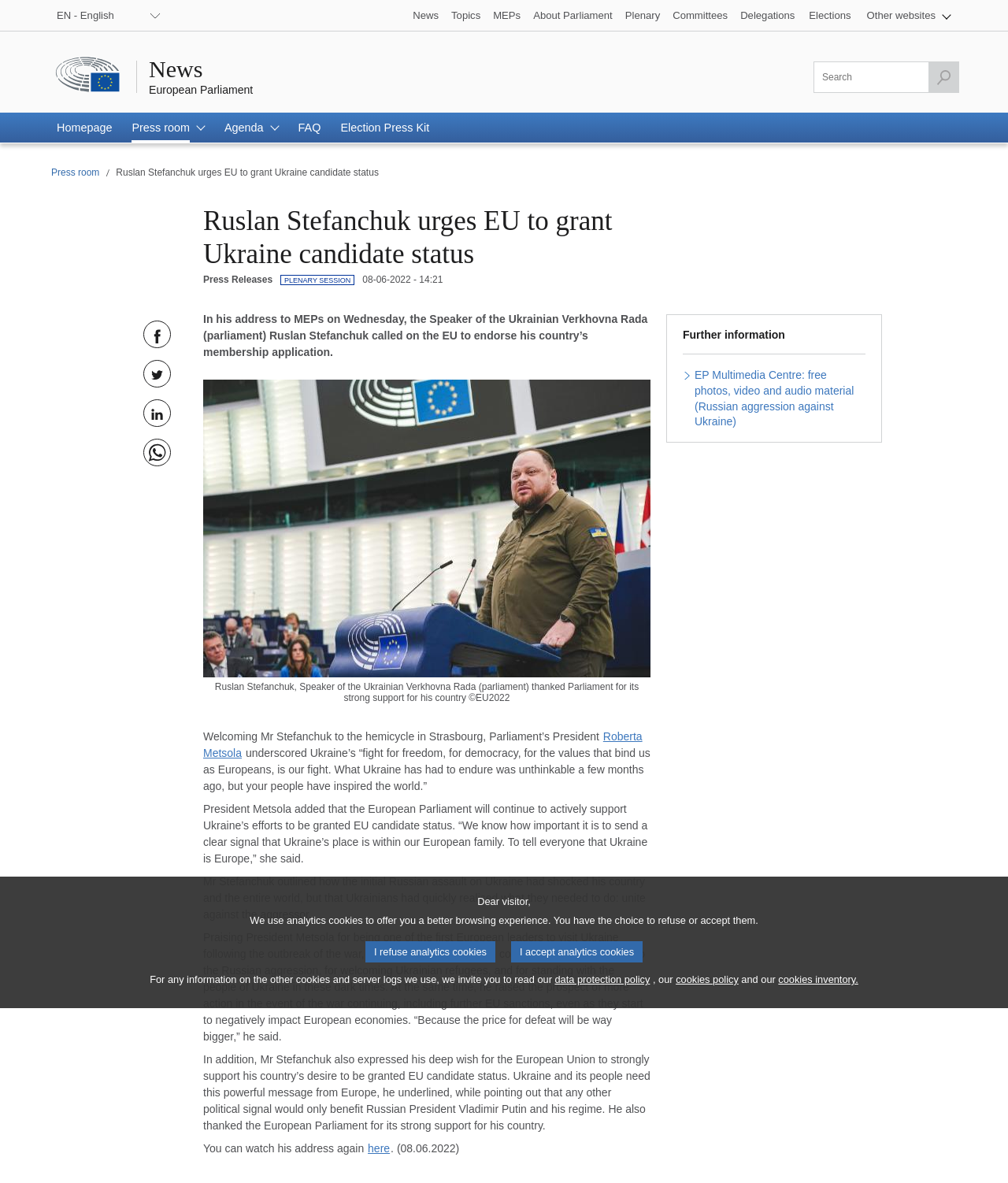Find the bounding box coordinates of the clickable element required to execute the following instruction: "Search for something". Provide the coordinates as four float numbers between 0 and 1, i.e., [left, top, right, bottom].

[0.807, 0.052, 0.952, 0.079]